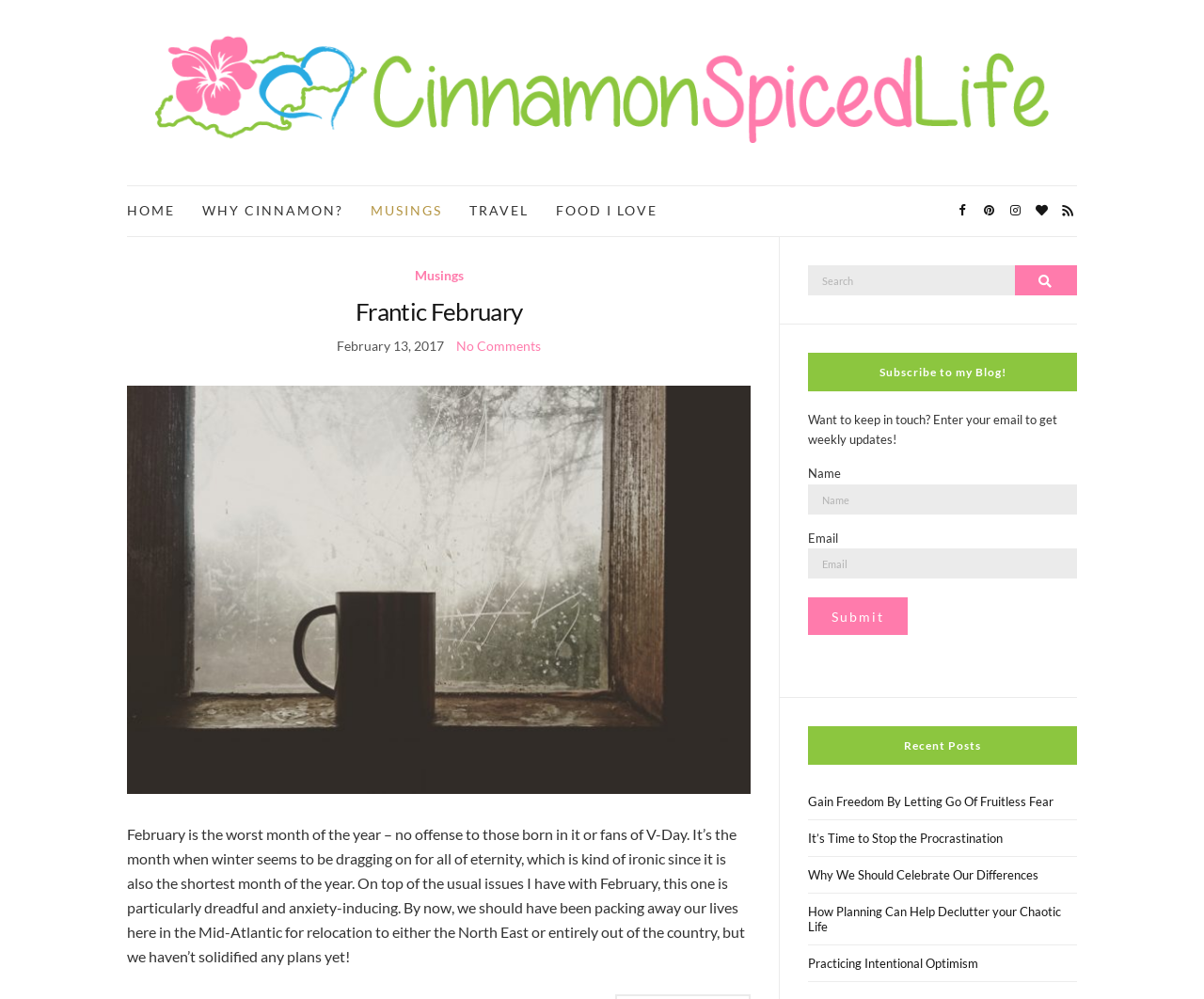Identify the bounding box for the element characterized by the following description: "parent_node: Search for: name="s" placeholder="Search"".

[0.671, 0.266, 0.895, 0.296]